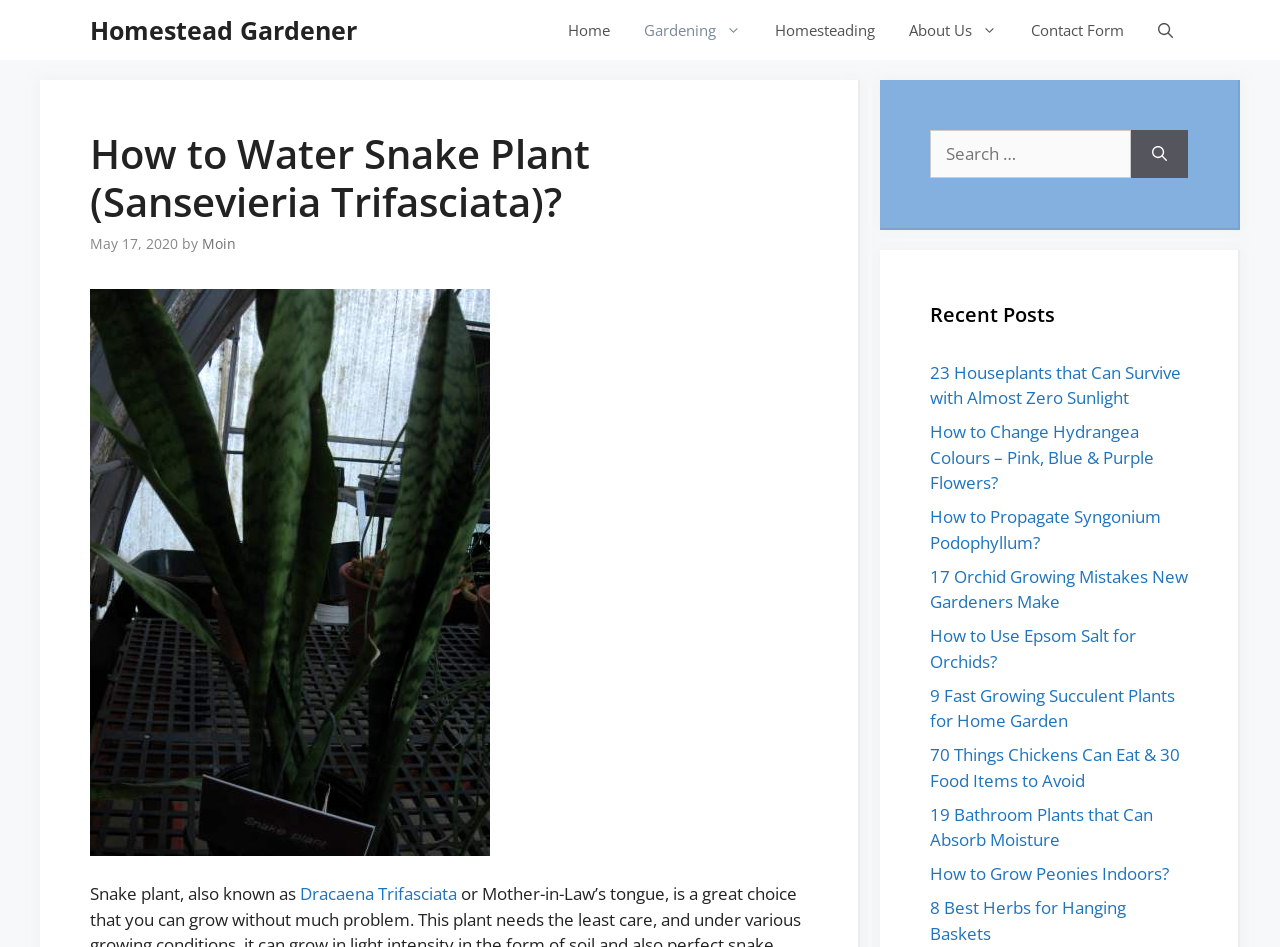Specify the bounding box coordinates of the region I need to click to perform the following instruction: "Read about Dracaena Trifasciata". The coordinates must be four float numbers in the range of 0 to 1, i.e., [left, top, right, bottom].

[0.234, 0.932, 0.36, 0.956]